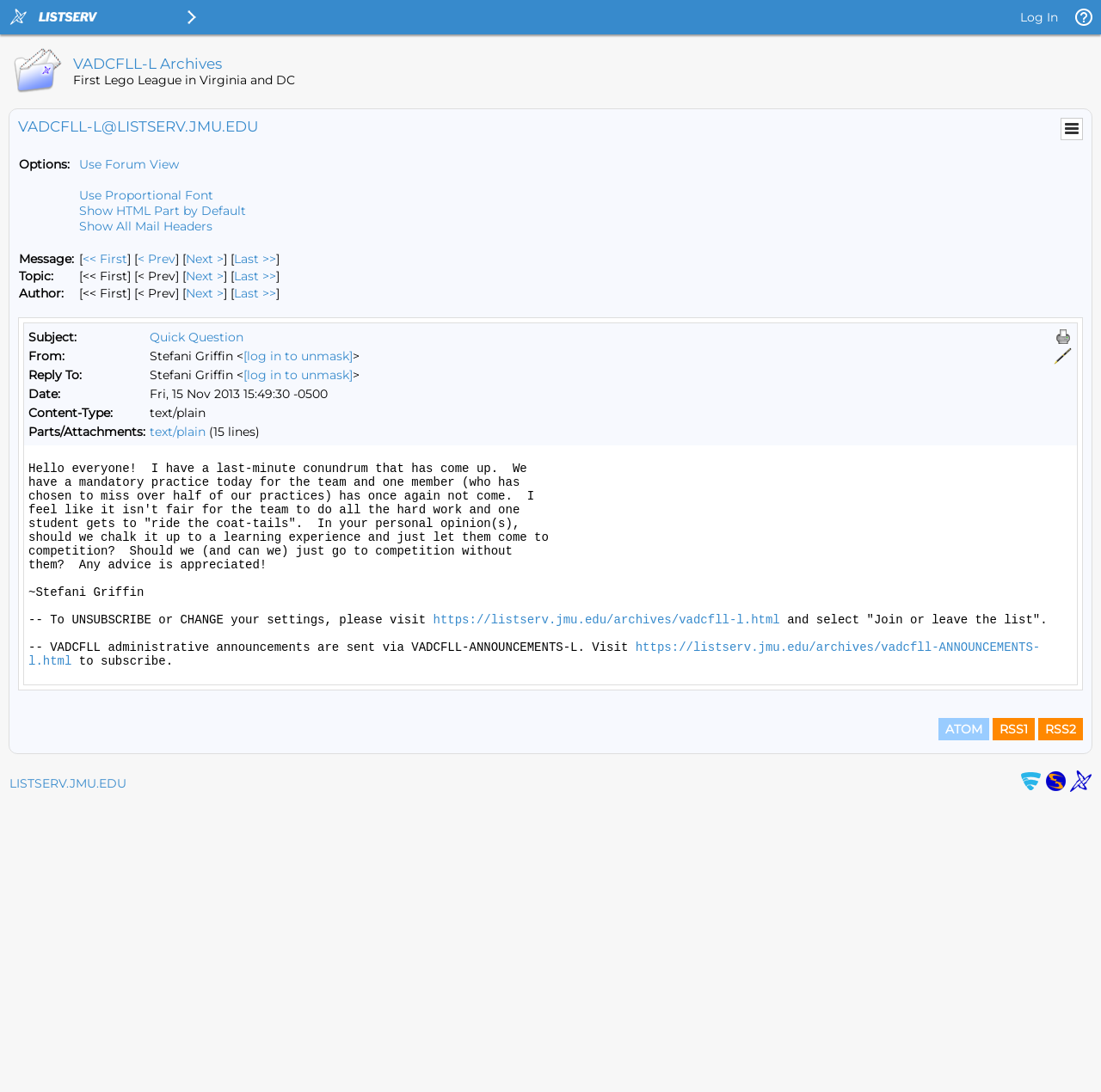What options are available for viewing emails?
Provide a comprehensive and detailed answer to the question.

The options available for viewing emails can be inferred from the links 'Use Forum View', 'Use Proportional Font', 'Show HTML Part by Default', and 'Show All Mail Headers' which are displayed in the middle of the webpage, suggesting that these options can be used to customize the way emails are displayed.